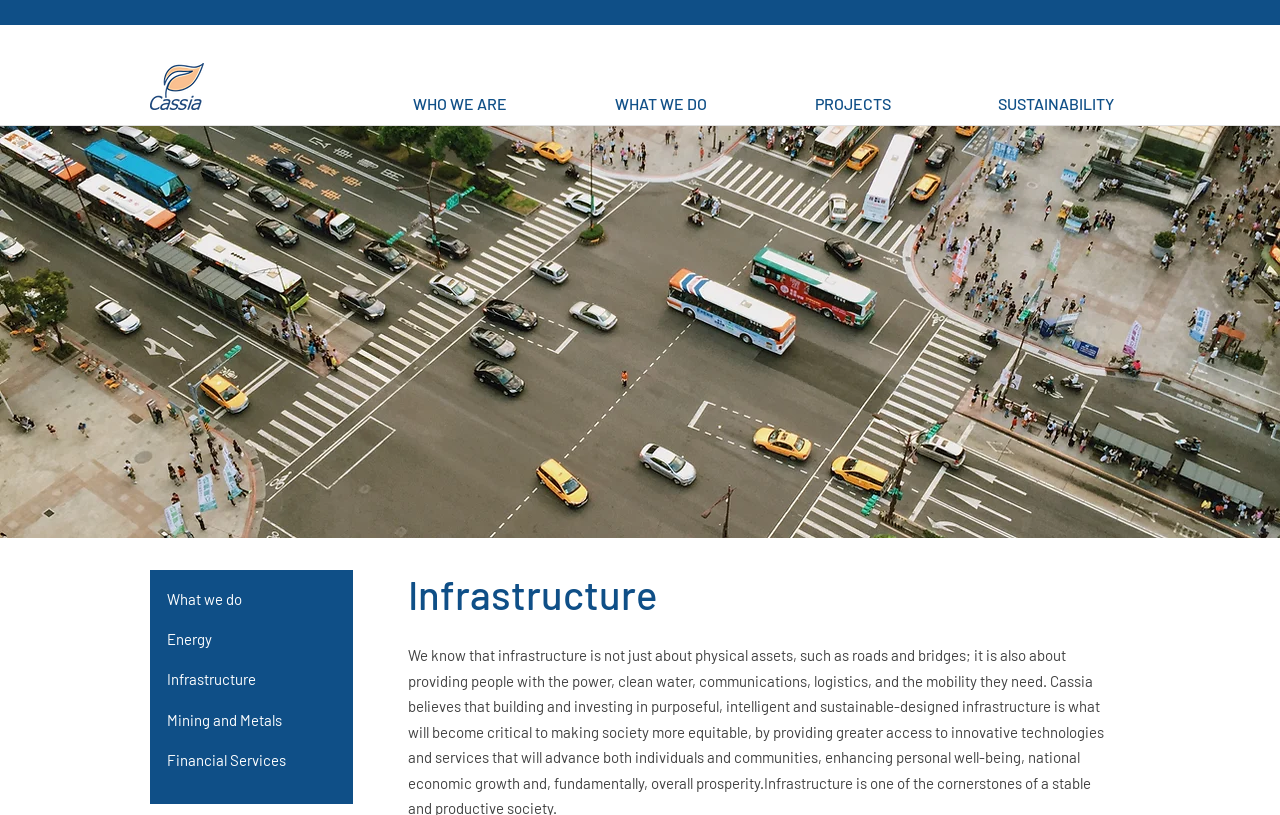Identify the bounding box coordinates of the clickable region to carry out the given instruction: "Click on WHO WE ARE".

[0.28, 0.114, 0.438, 0.135]